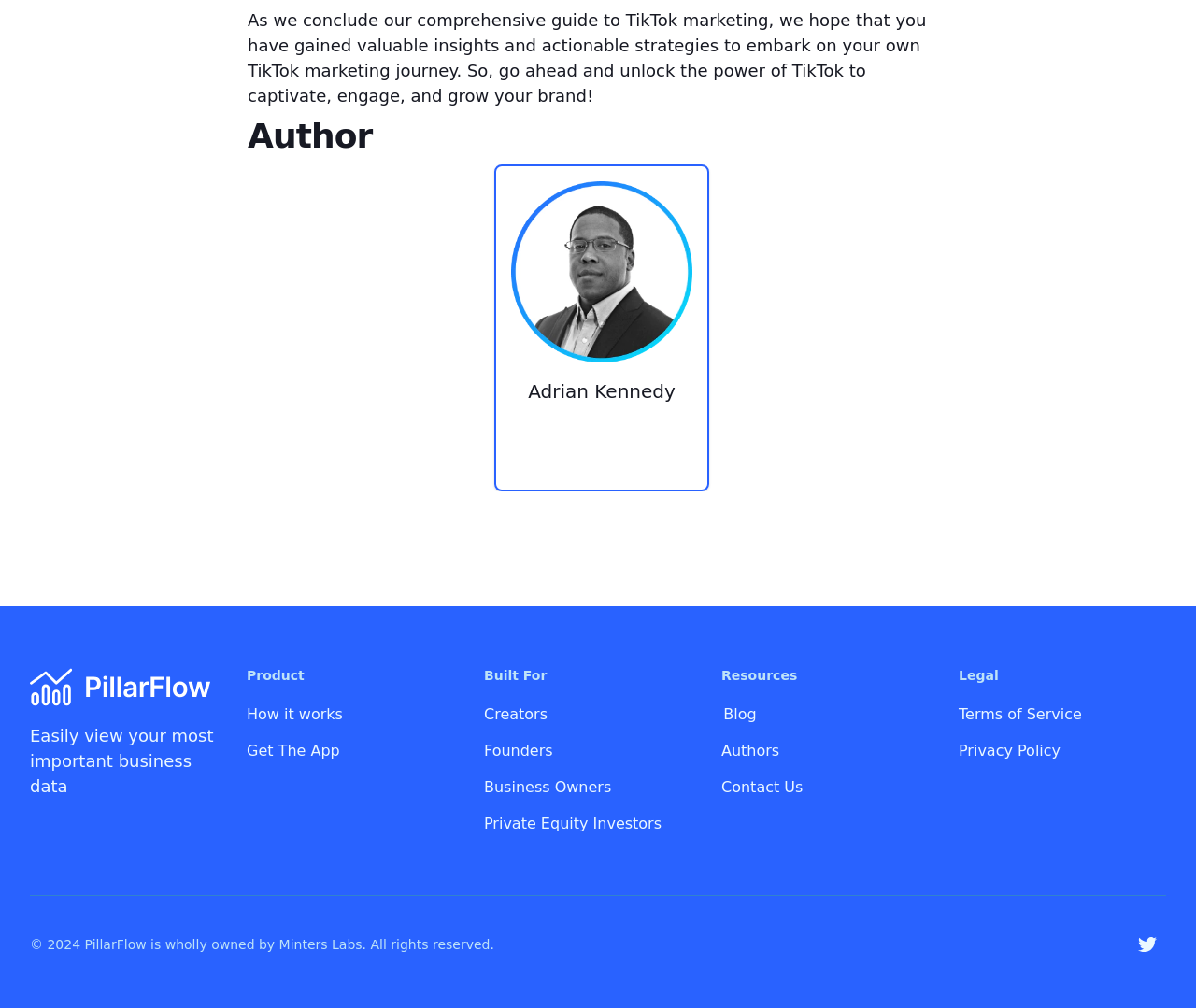Please specify the bounding box coordinates in the format (top-left x, top-left y, bottom-right x, bottom-right y), with all values as floating point numbers between 0 and 1. Identify the bounding box of the UI element described by: Get The App

[0.206, 0.736, 0.284, 0.753]